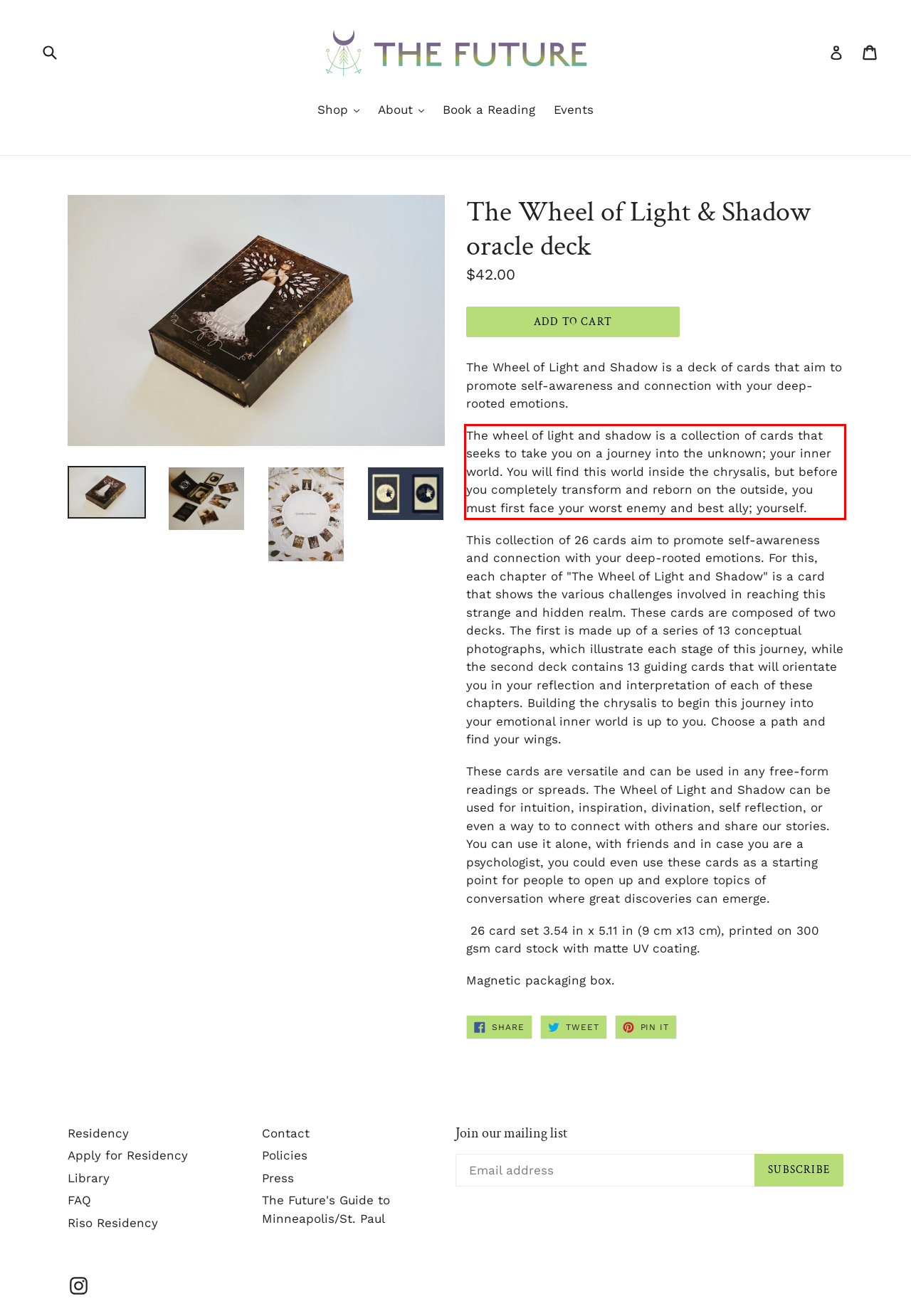Given a webpage screenshot, identify the text inside the red bounding box using OCR and extract it.

The wheel of light and shadow is a collection of cards that seeks to take you on a journey into the unknown; your inner world. You will find this world inside the chrysalis, but before you completely transform and reborn on the outside, you must first face your worst enemy and best ally; yourself.